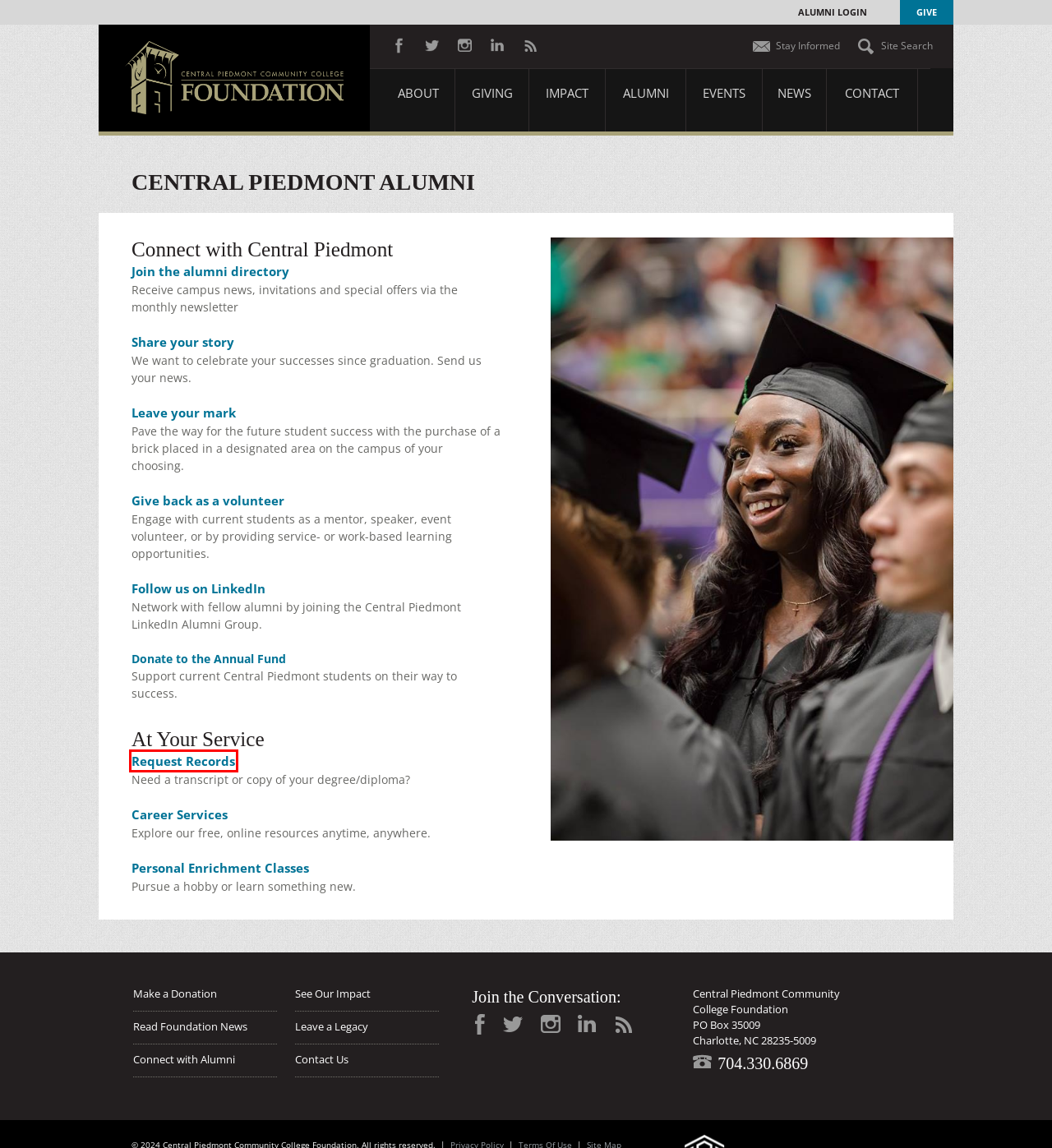Given a webpage screenshot with a red bounding box around a particular element, identify the best description of the new webpage that will appear after clicking on the element inside the red bounding box. Here are the candidates:
A. Share Your Story | Central Piedmont Community College Foundation
B. Contact | Central Piedmont Community College Foundation
C. Make a Donation | Central Piedmont Community College Foundation
D. About | Central Piedmont Community College Foundation
E. Events | Central Piedmont Community College Foundation
F. Impact | Central Piedmont Community College Foundation
G. Request Records | Central Piedmont Community College Foundation
H. Annual Fund Donation | Central Piedmont Community College Foundation

G